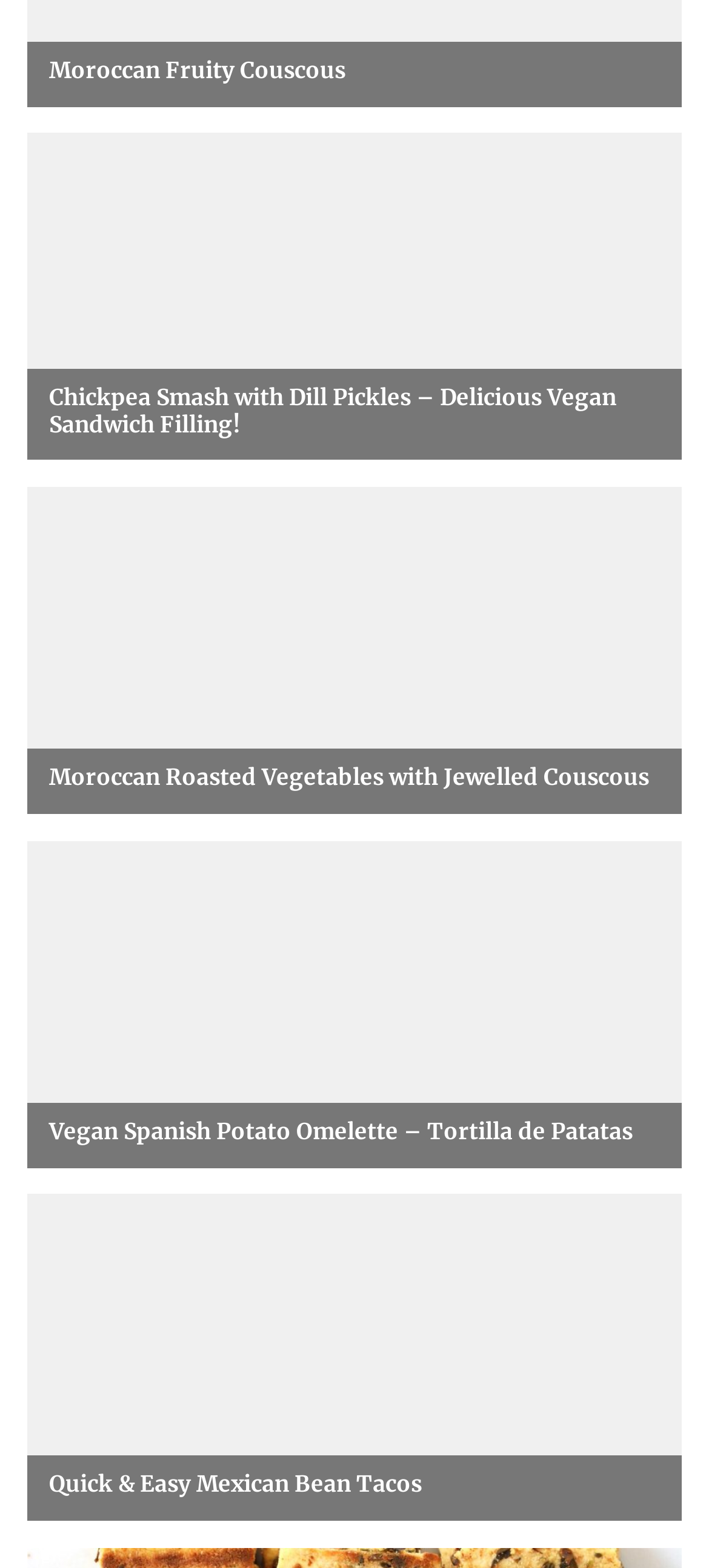Find the bounding box coordinates of the area that needs to be clicked in order to achieve the following instruction: "view Moroccan Fruity Couscous recipe". The coordinates should be specified as four float numbers between 0 and 1, i.e., [left, top, right, bottom].

[0.07, 0.037, 0.93, 0.054]